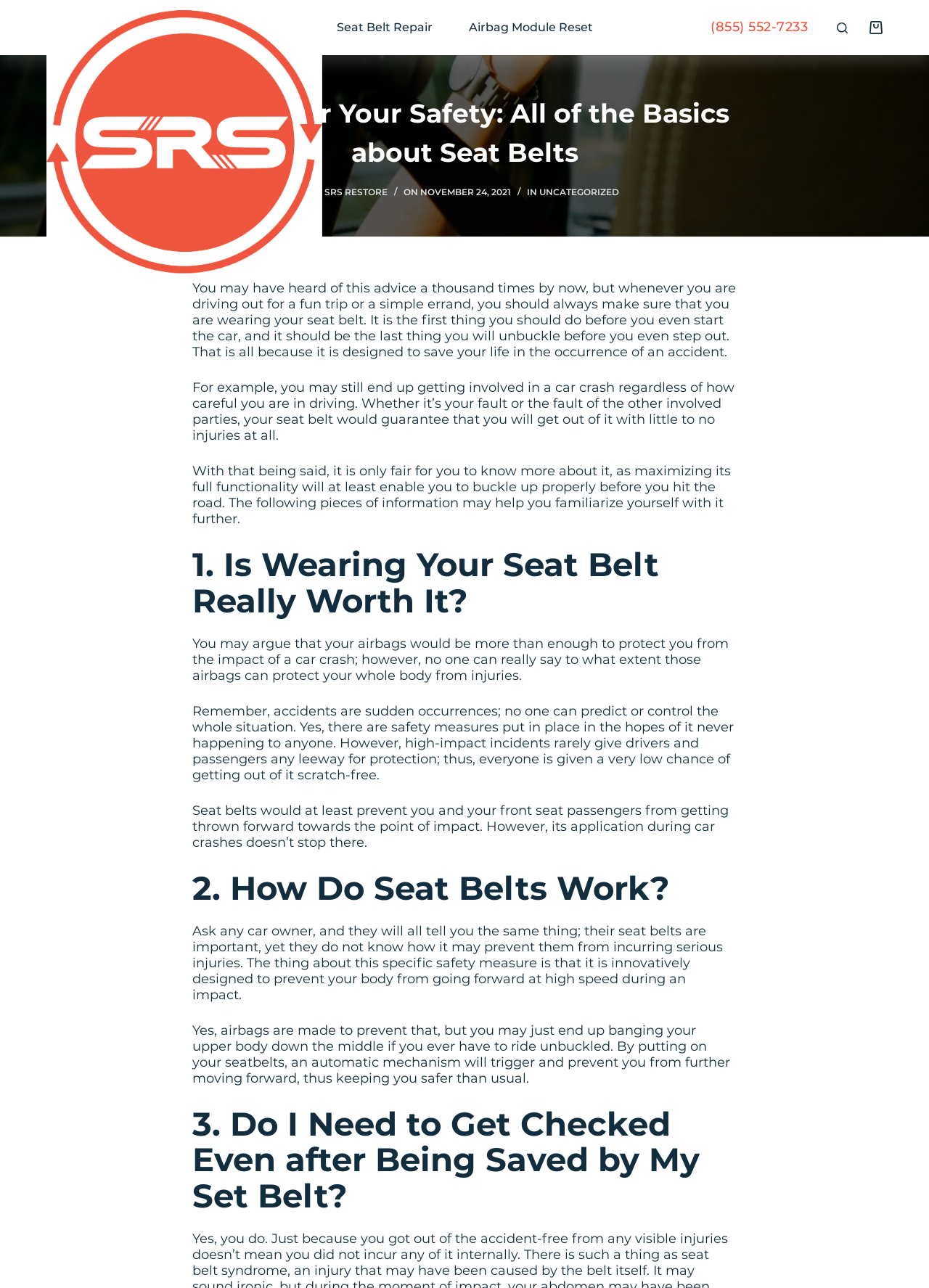Identify the coordinates of the bounding box for the element that must be clicked to accomplish the instruction: "Visit the 'SRS Restore' website".

[0.05, 0.003, 0.346, 0.04]